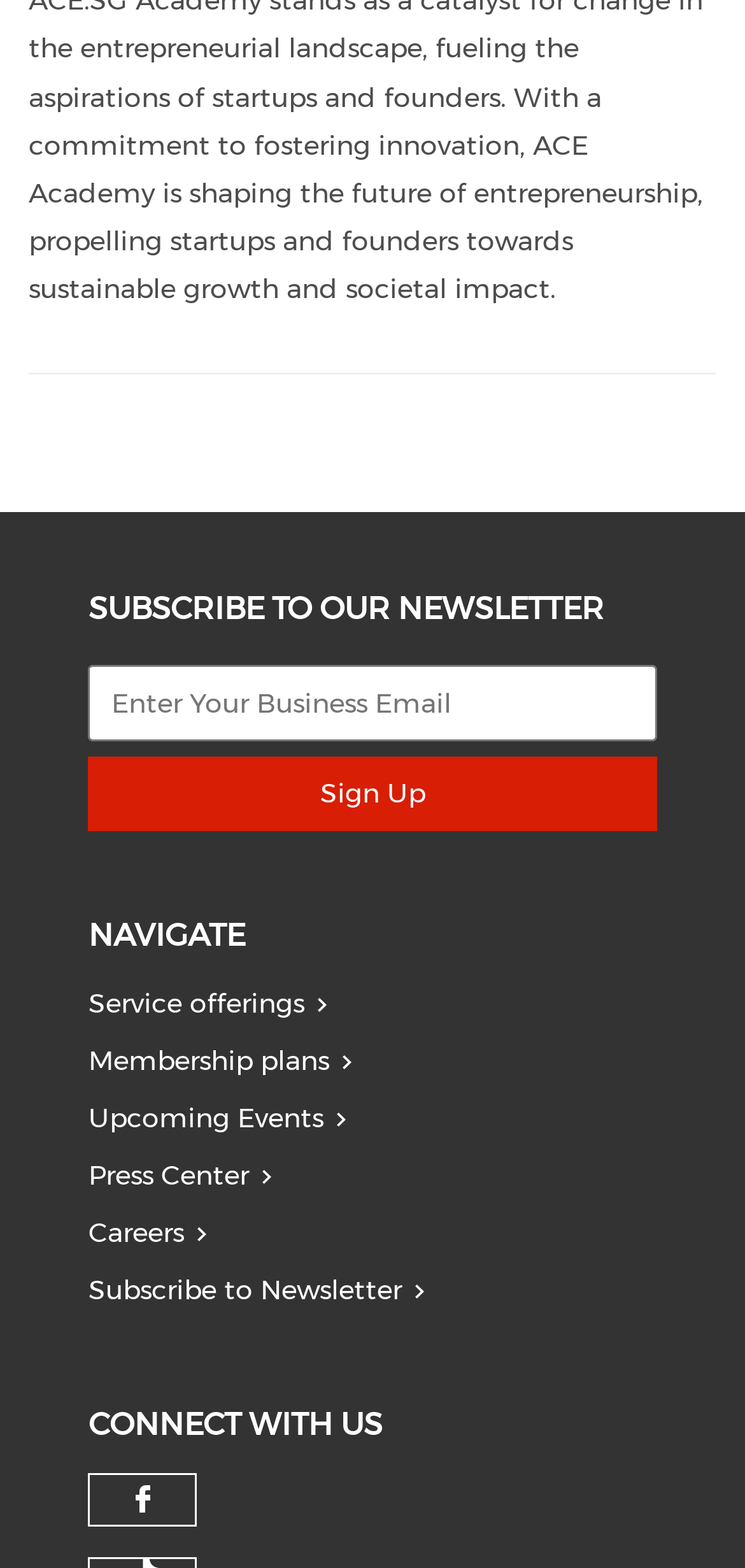Please determine the bounding box coordinates for the element that should be clicked to follow these instructions: "Sign up".

[0.119, 0.482, 0.881, 0.53]